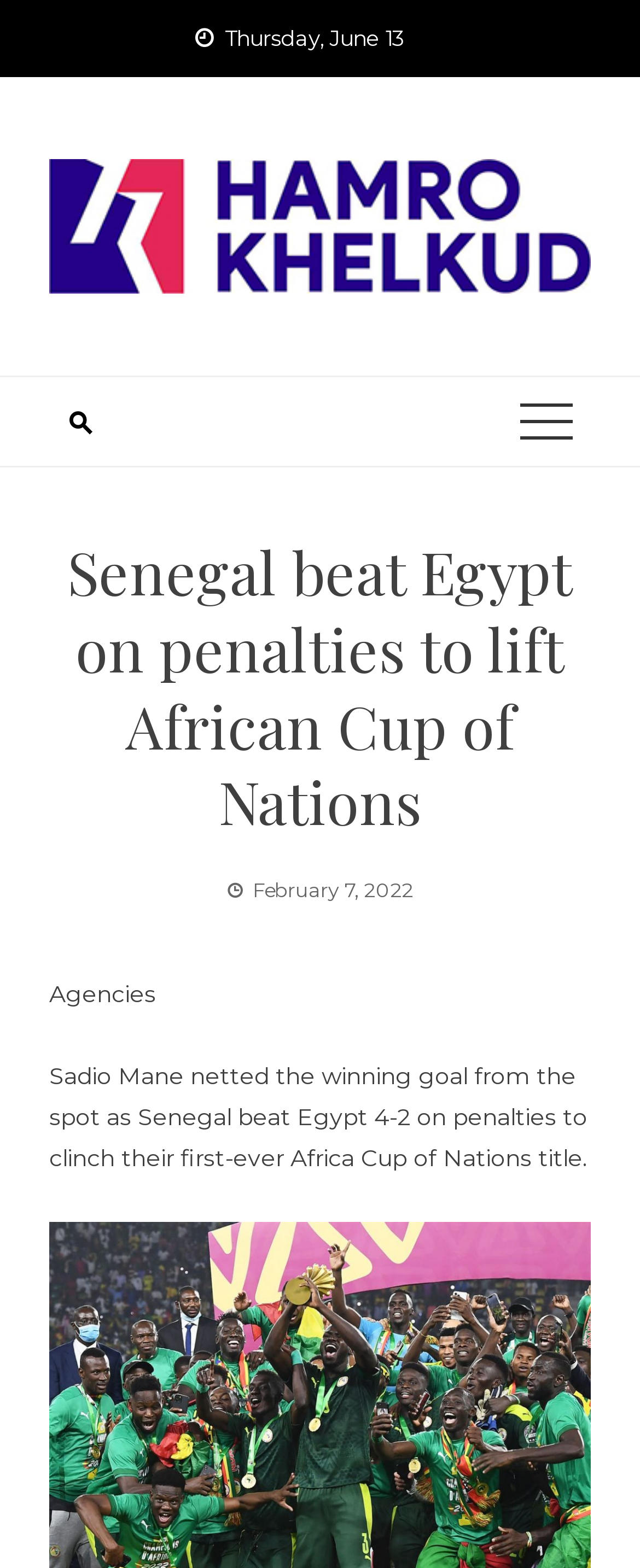Provide a short answer to the following question with just one word or phrase: What is the score of the match?

4-2